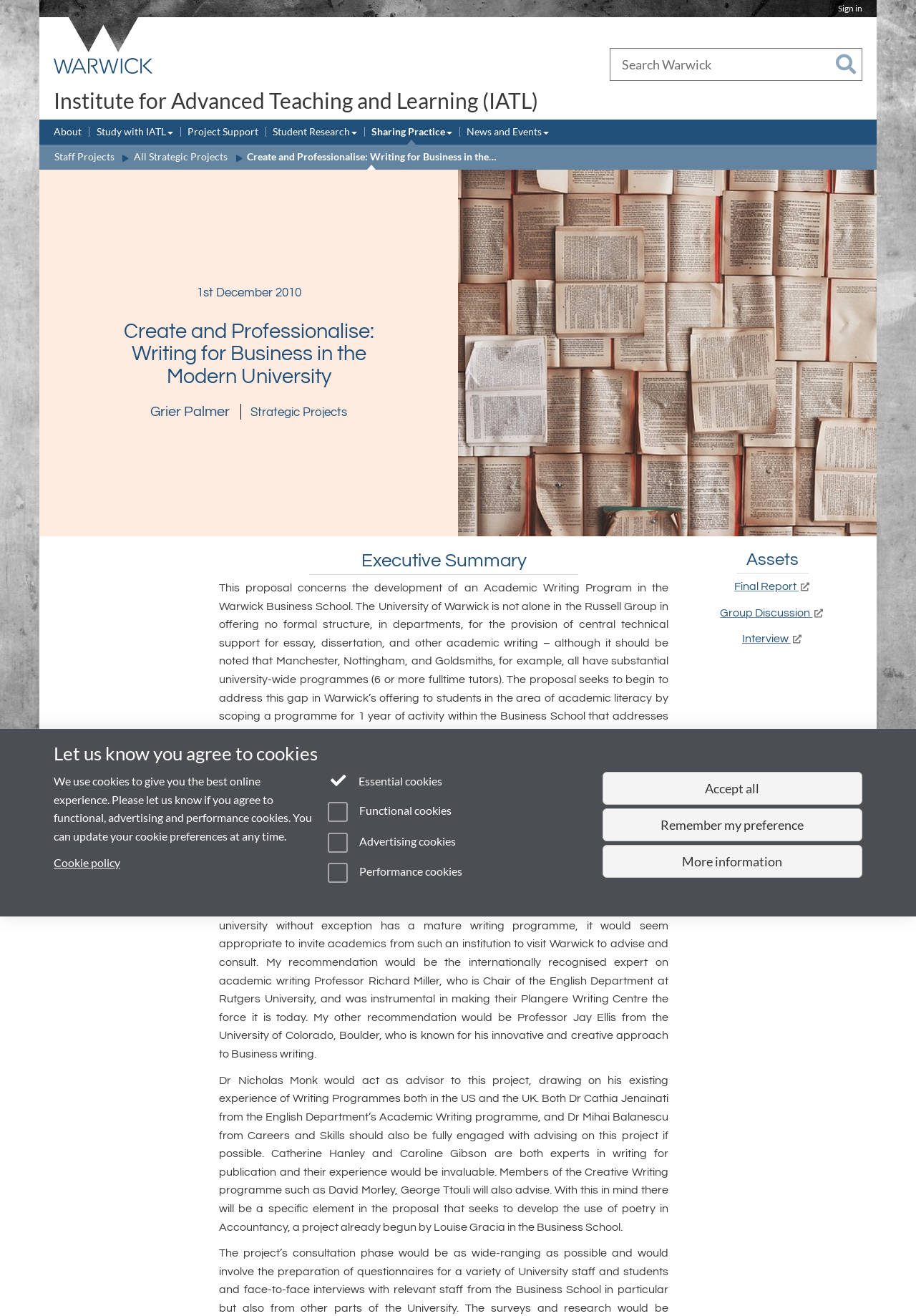Locate the bounding box coordinates of the element that needs to be clicked to carry out the instruction: "Learn about Institute for Advanced Teaching and Learning". The coordinates should be given as four float numbers ranging from 0 to 1, i.e., [left, top, right, bottom].

[0.055, 0.062, 0.941, 0.091]